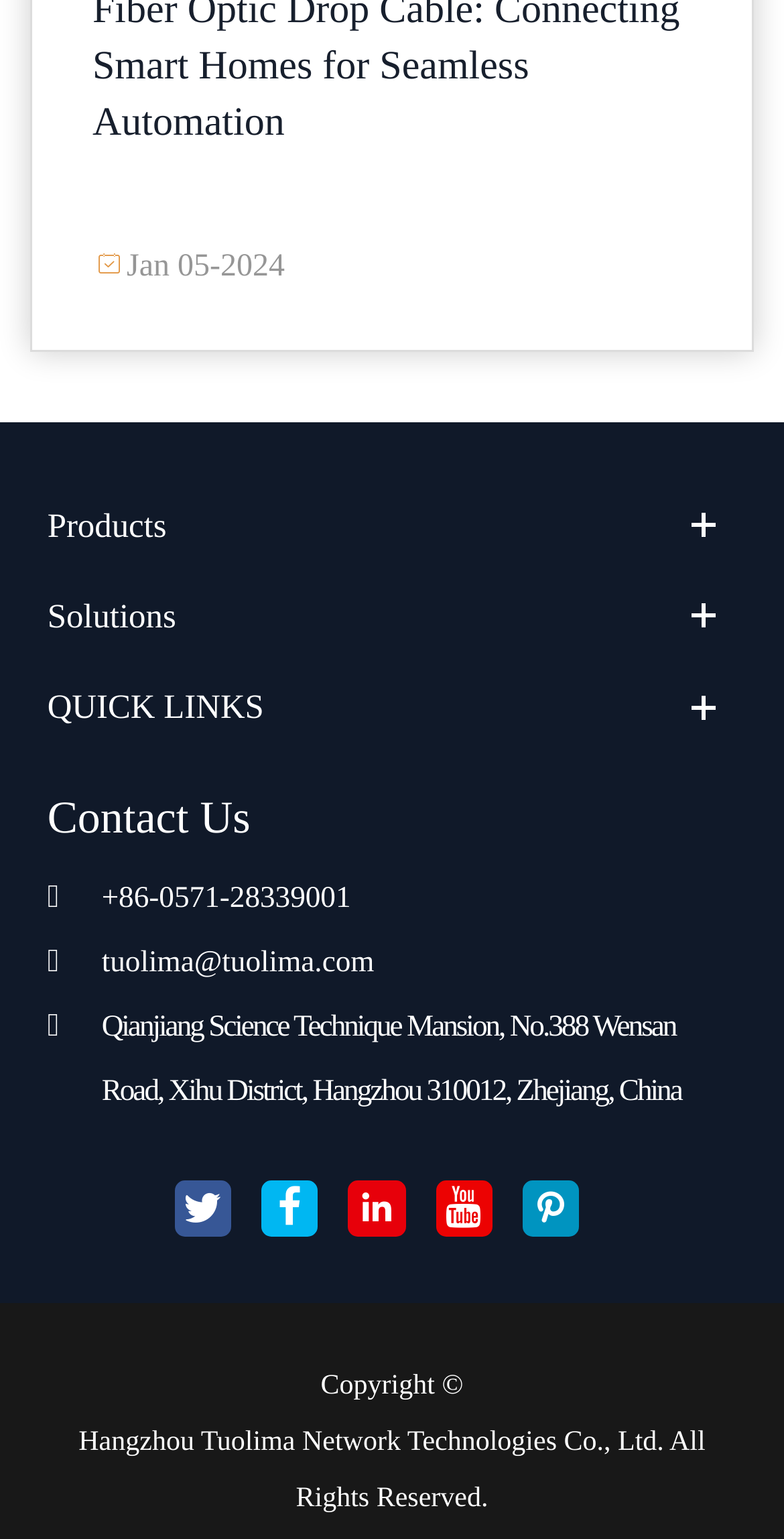Identify the bounding box of the UI component described as: "Services".

[0.073, 0.551, 0.952, 0.612]